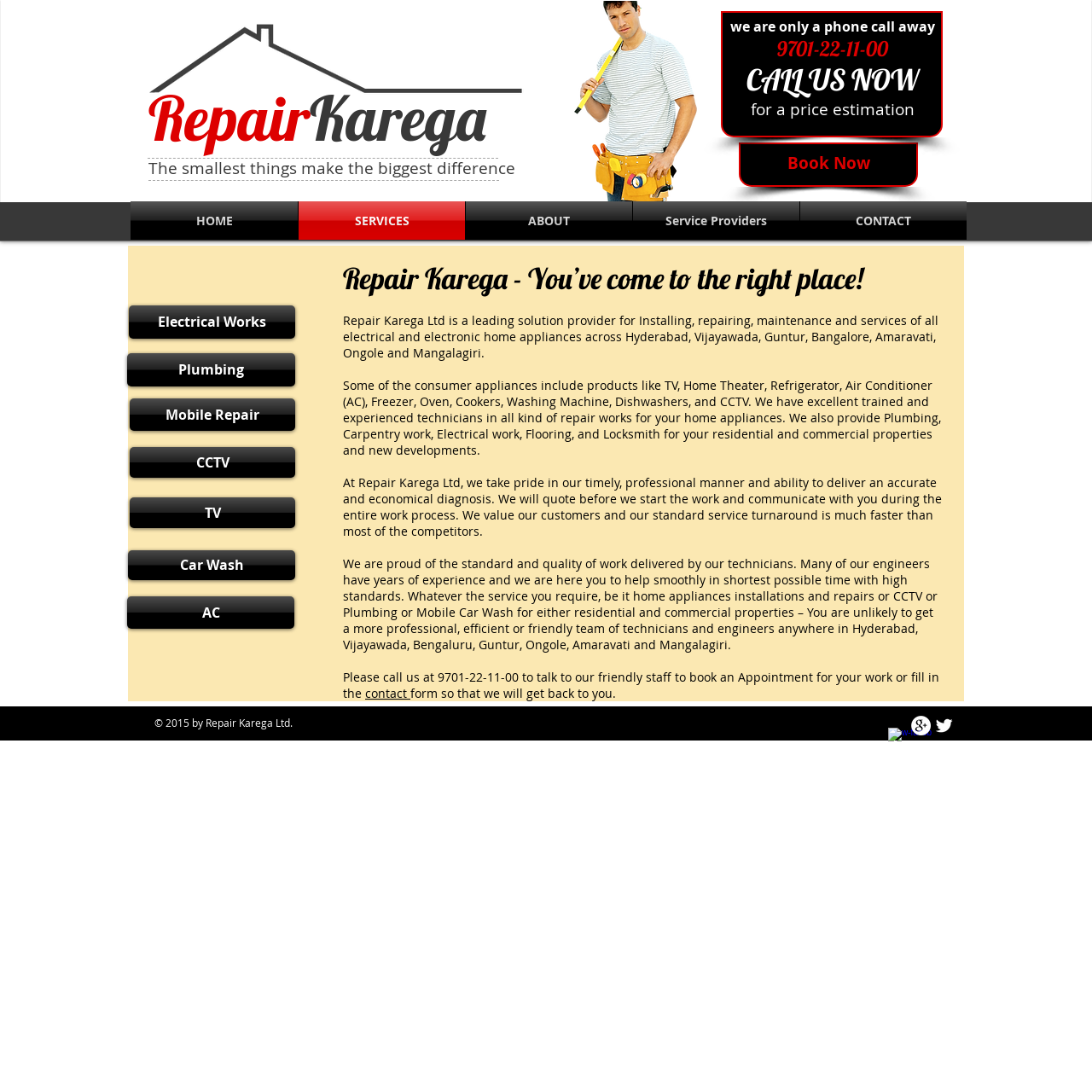What services does Repair Karega Ltd provide?
Using the image provided, answer with just one word or phrase.

Electrical, Plumbing, CCTV, TV, Carwash